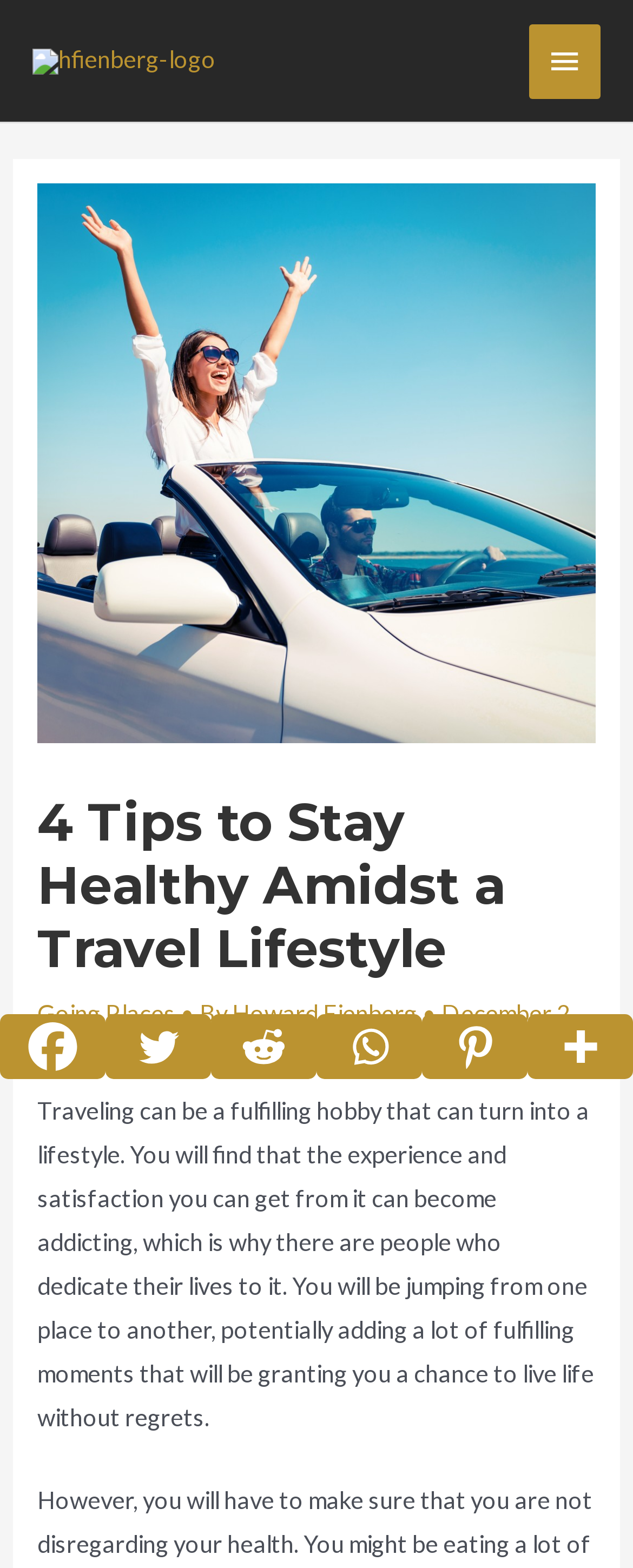Determine the bounding box coordinates of the region to click in order to accomplish the following instruction: "Read the article by Howard Fienberg". Provide the coordinates as four float numbers between 0 and 1, specifically [left, top, right, bottom].

[0.366, 0.637, 0.666, 0.655]